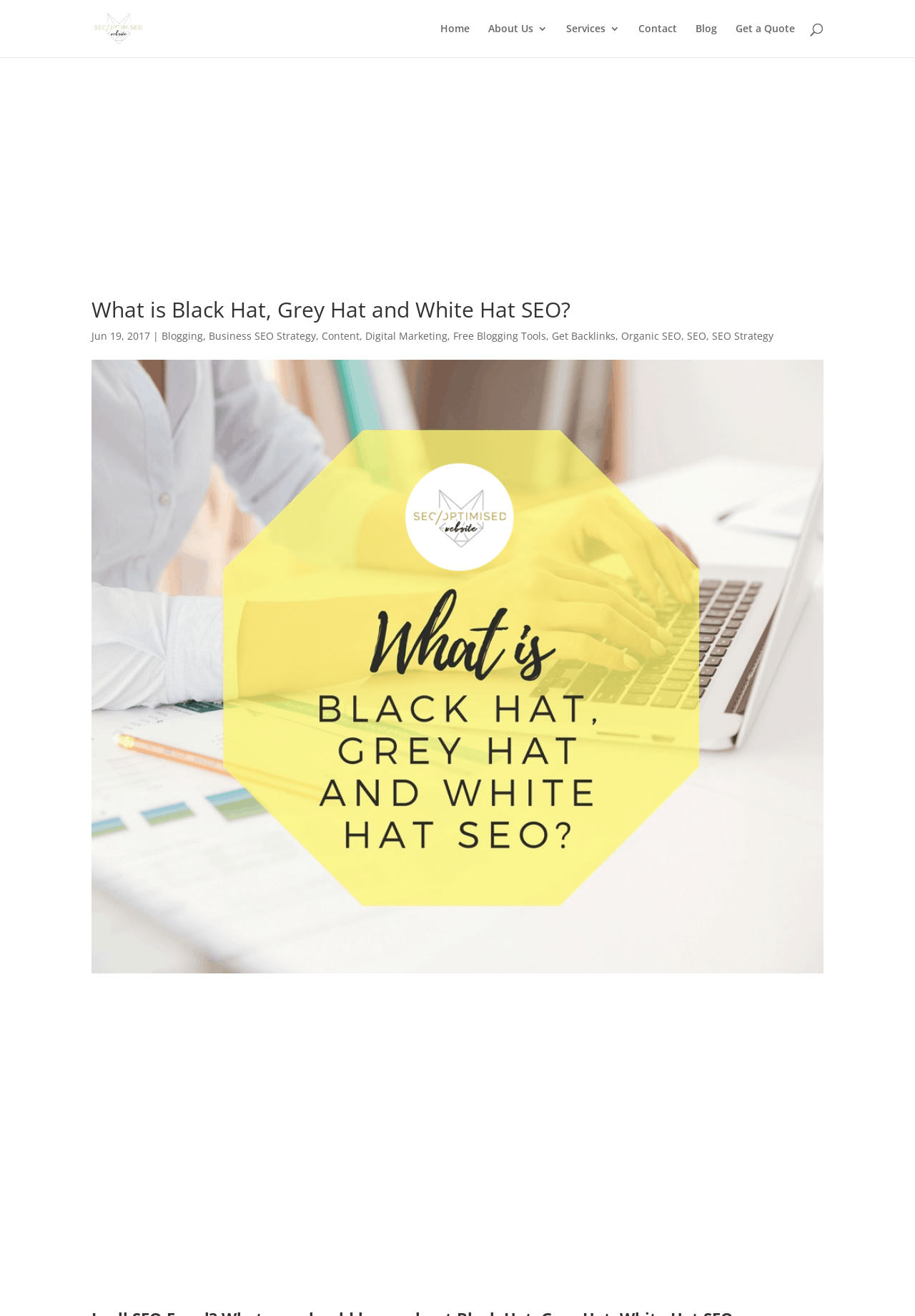Determine the bounding box coordinates of the element that should be clicked to execute the following command: "Search for something".

[0.1, 0.0, 0.9, 0.001]